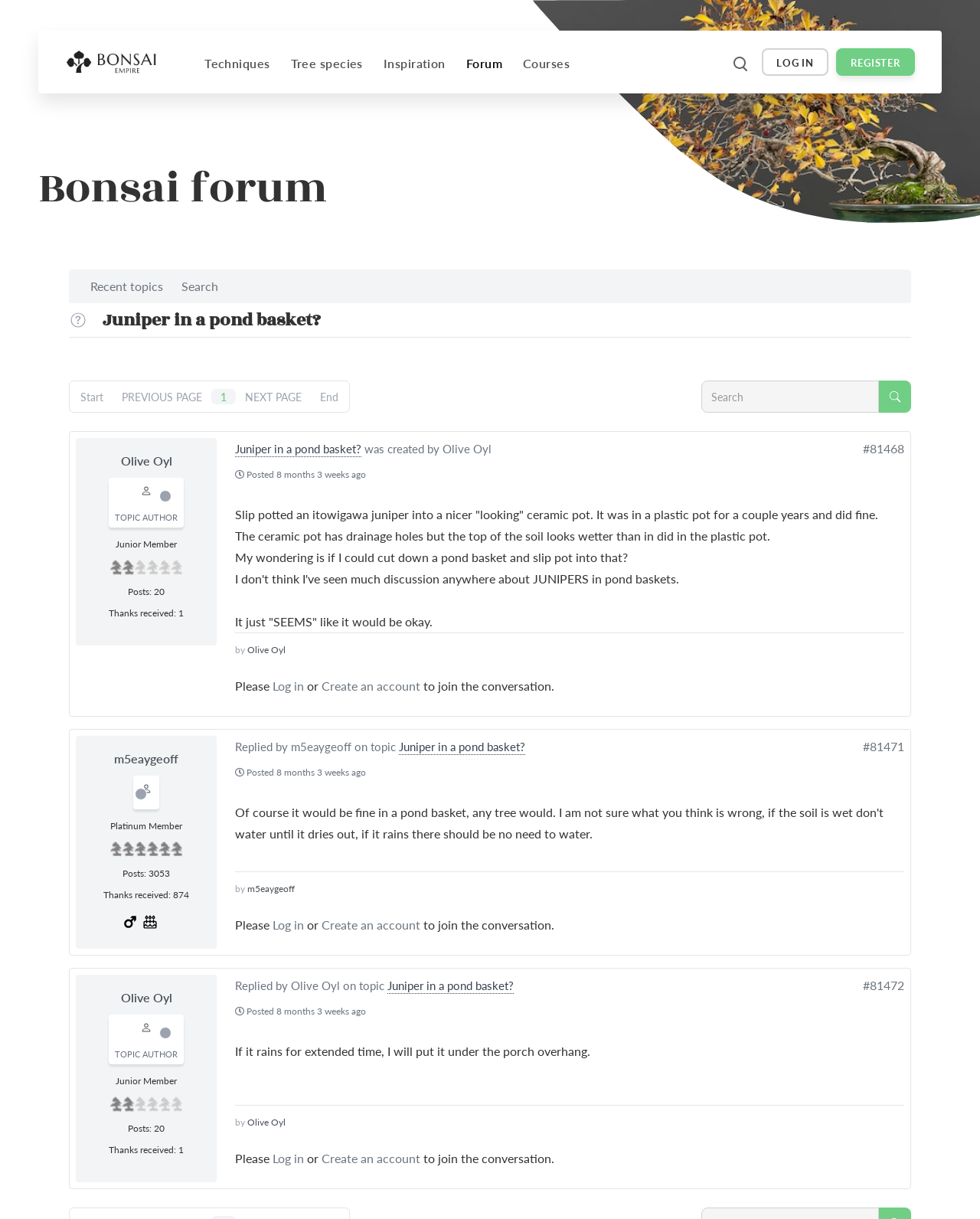Locate the bounding box coordinates of the clickable region to complete the following instruction: "Search for something in the forum."

[0.442, 0.099, 0.48, 0.114]